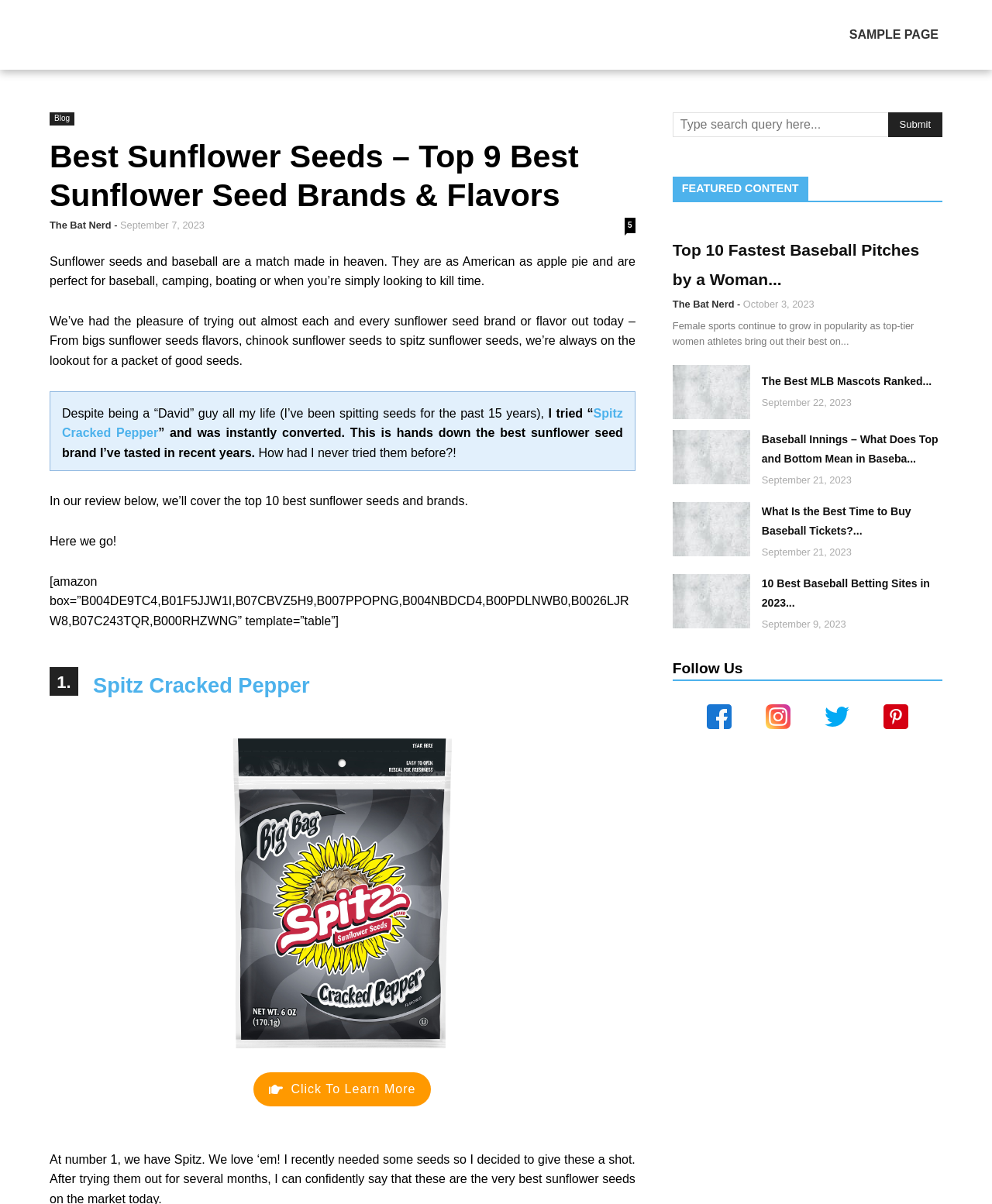What is the author's favorite sunflower seed brand?
Look at the image and answer with only one word or phrase.

Spitz Cracked Pepper